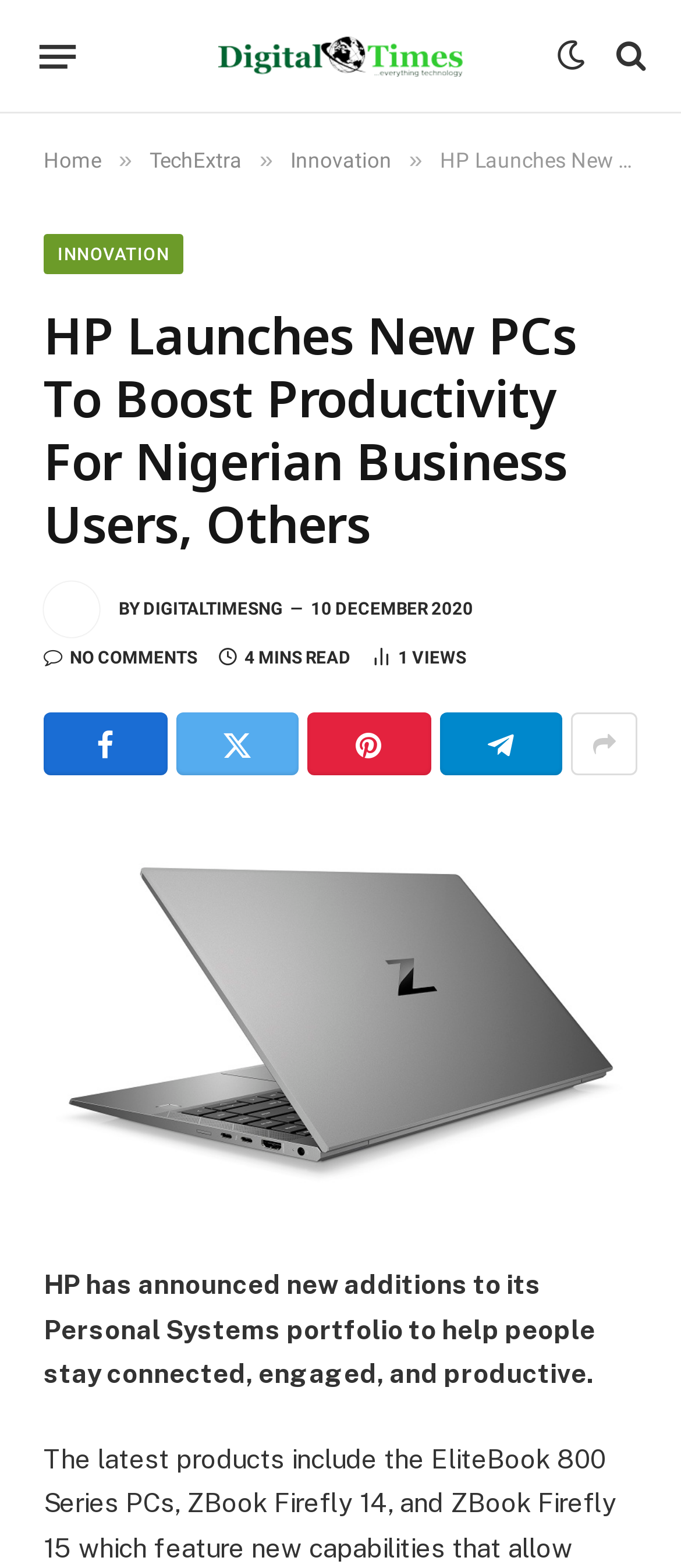From the given element description: "title="Digital Times Nigeria"", find the bounding box for the UI element. Provide the coordinates as four float numbers between 0 and 1, in the order [left, top, right, bottom].

[0.321, 0.012, 0.679, 0.06]